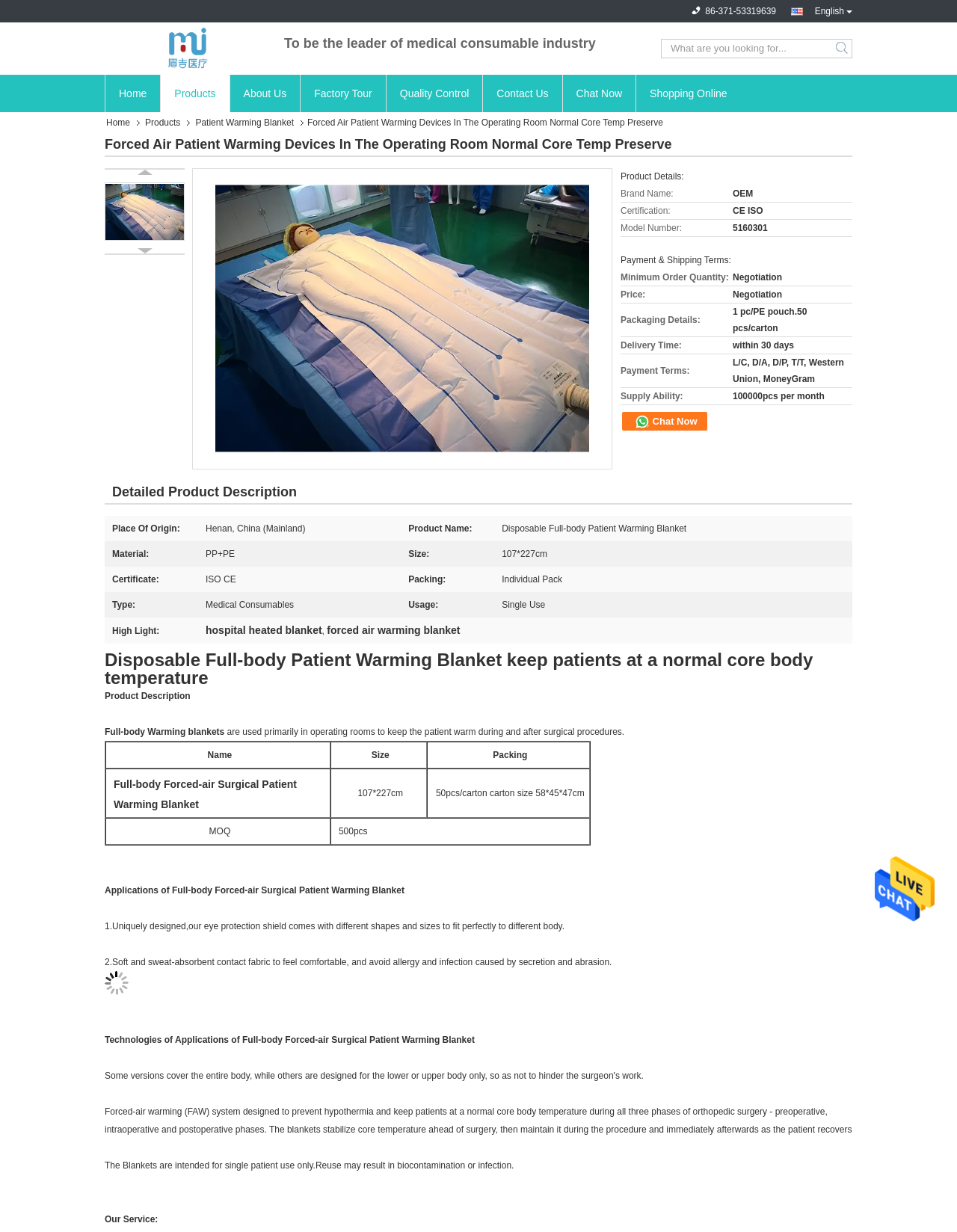Extract the primary headline from the webpage and present its text.

Forced Air Patient Warming Devices In The Operating Room Normal Core Temp Preserve